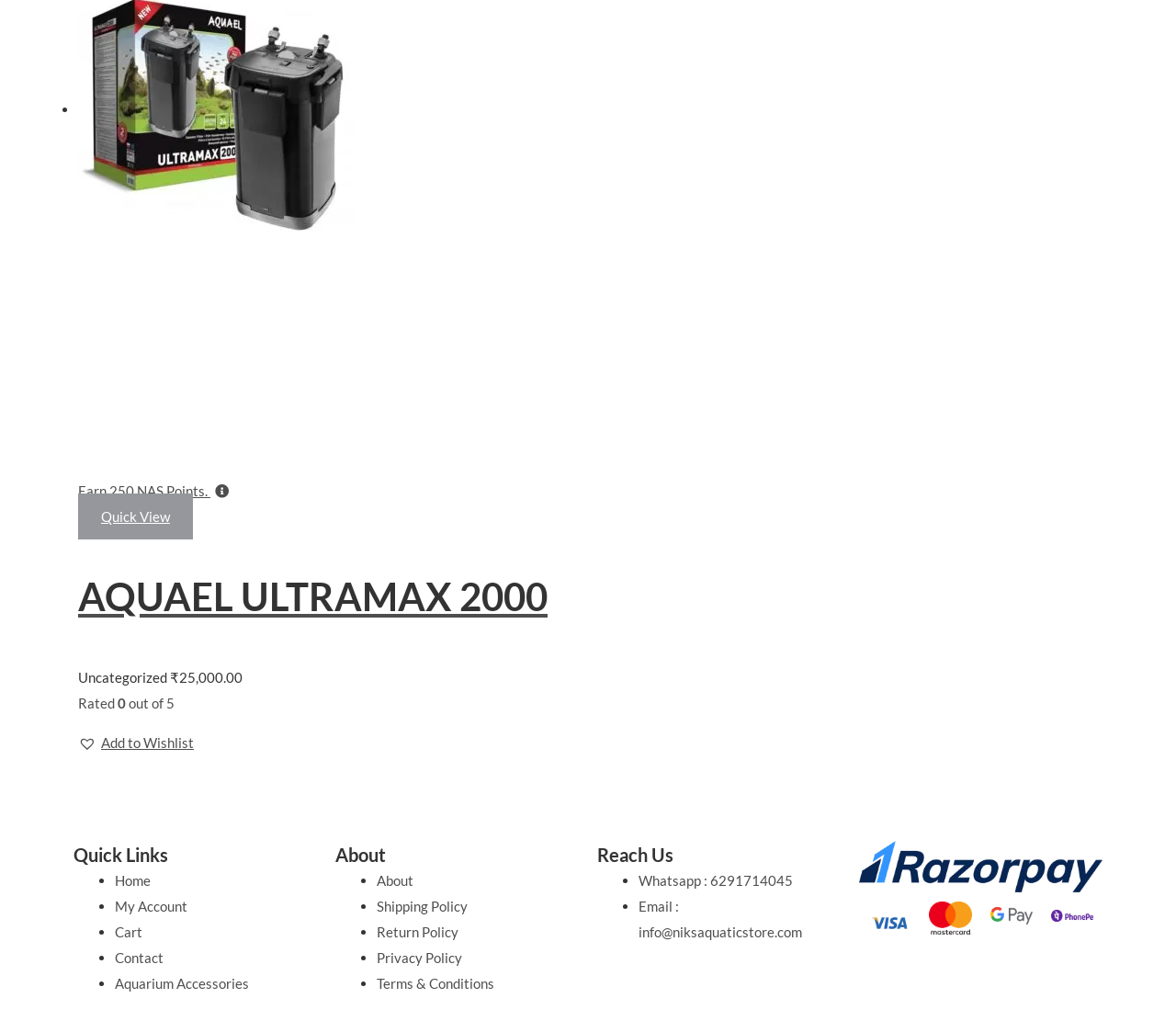What are the payment options accepted by the website?
Refer to the image and give a detailed answer to the question.

I found the answer by looking at the image elements on the page, and found the logos of various payment options, including Razorpay, Visa, Mastercard, Google Pay, and PhonePe, indicating that the website accepts these payment options.